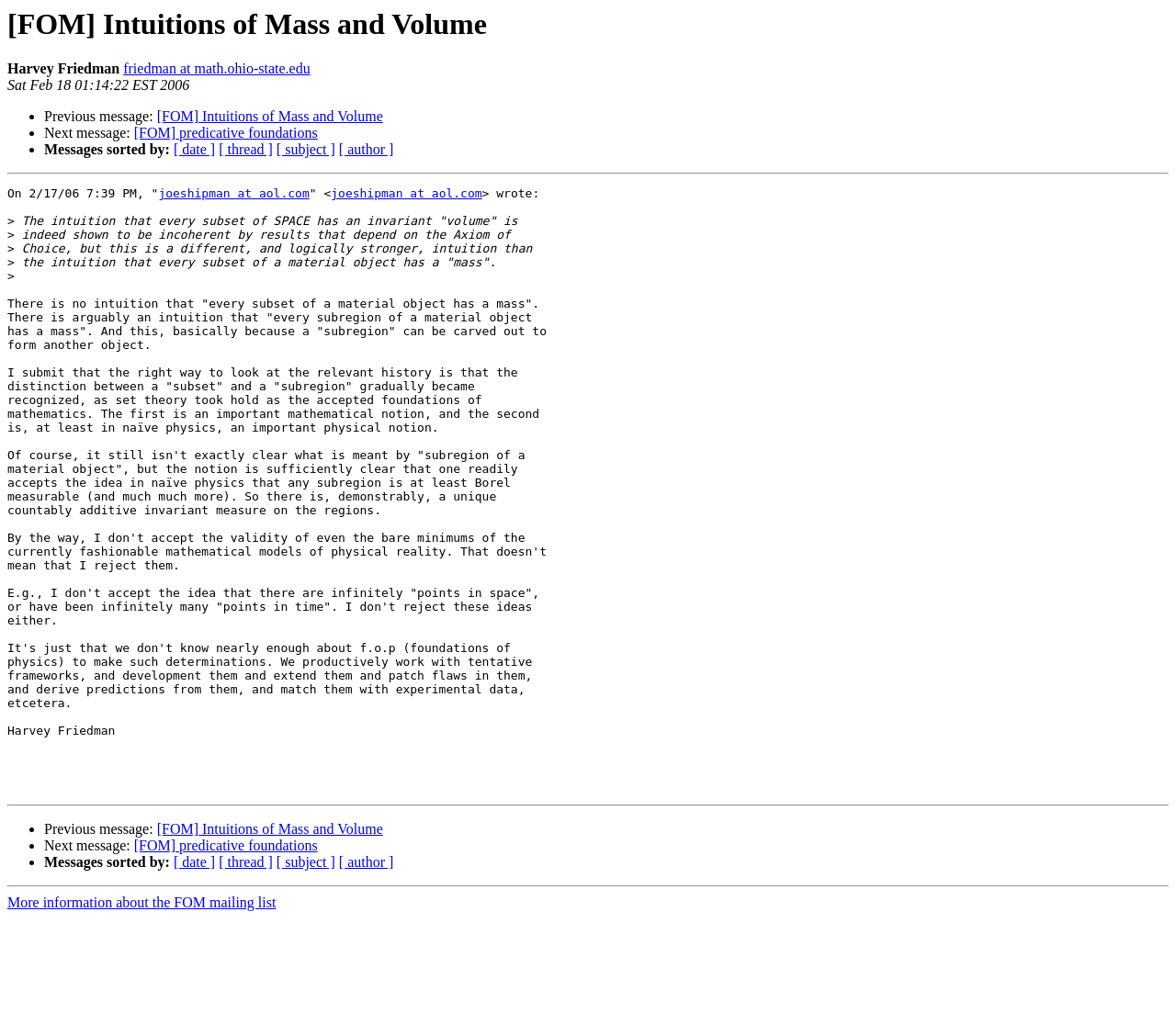Who is the author of this message?
Answer the question in as much detail as possible.

The author of this message is Harvey Friedman, which can be determined by reading the text at the bottom of the webpage, where it says 'Harvey Friedman'.